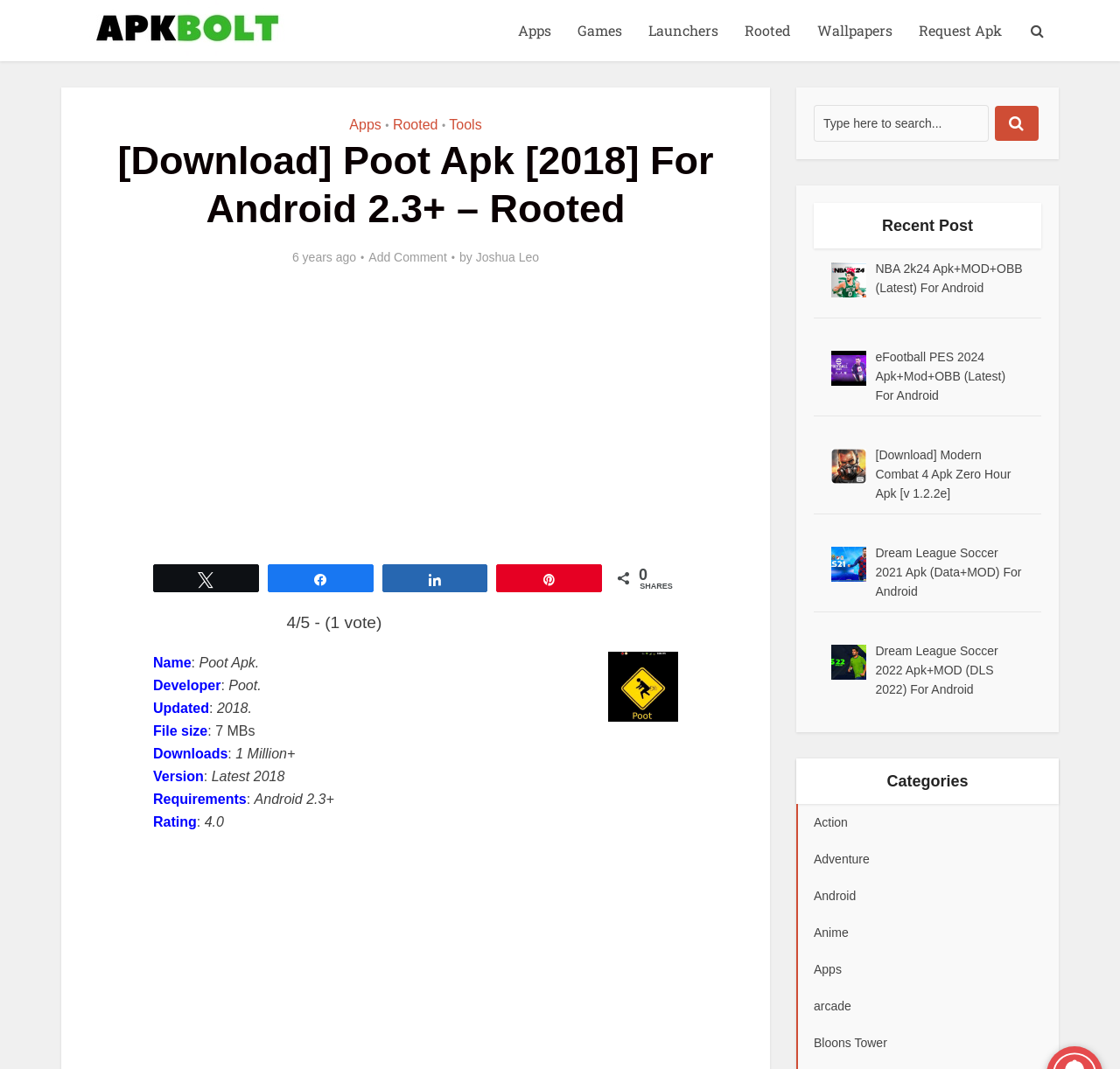Locate the bounding box coordinates of the clickable area to execute the instruction: "view archive". Provide the coordinates as four float numbers between 0 and 1, represented as [left, top, right, bottom].

None